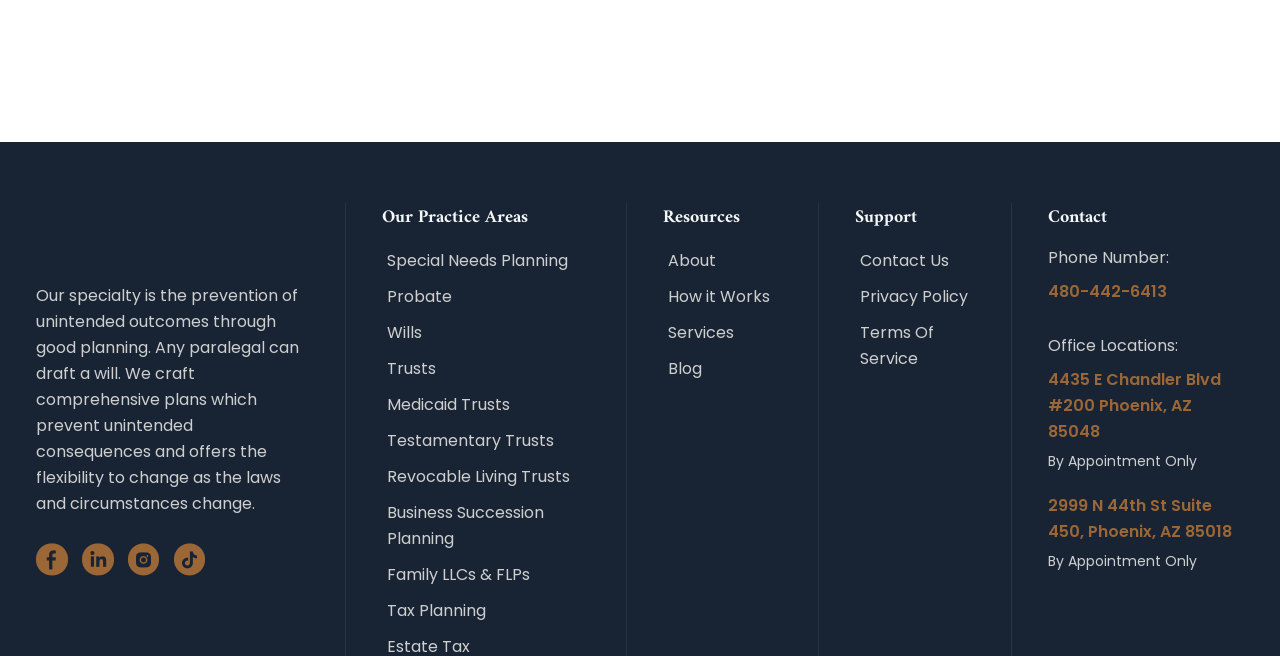Identify the coordinates of the bounding box for the element that must be clicked to accomplish the instruction: "View 'Office Locations'".

[0.819, 0.562, 0.954, 0.676]